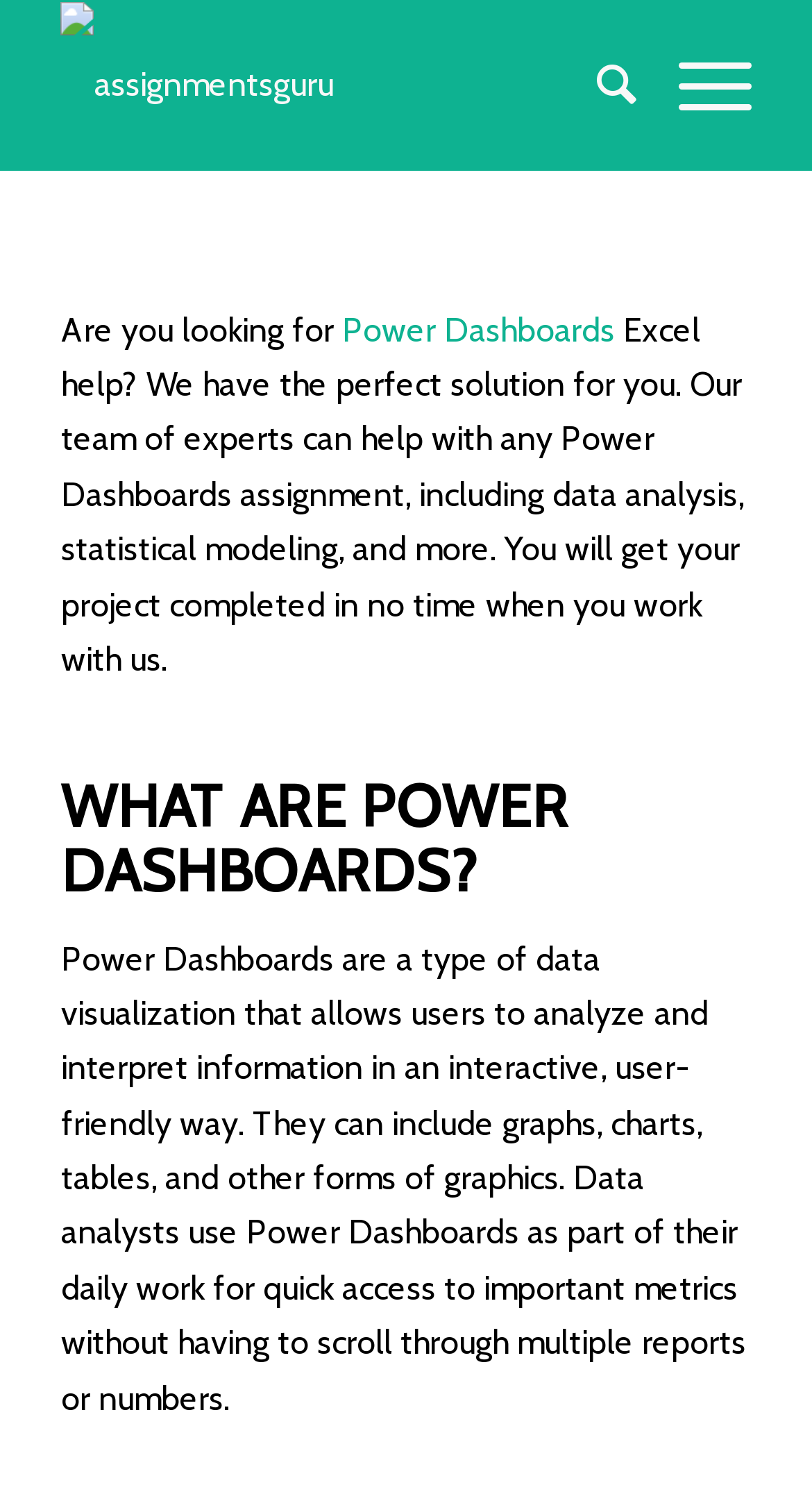What type of content is on the webpage?
Ensure your answer is thorough and detailed.

The webpage contains informational content about Power Dashboards, including a description of what they are and how they are used. The content is presented in a formal and professional tone, suggesting that the webpage is intended to educate users about Power Dashboards.